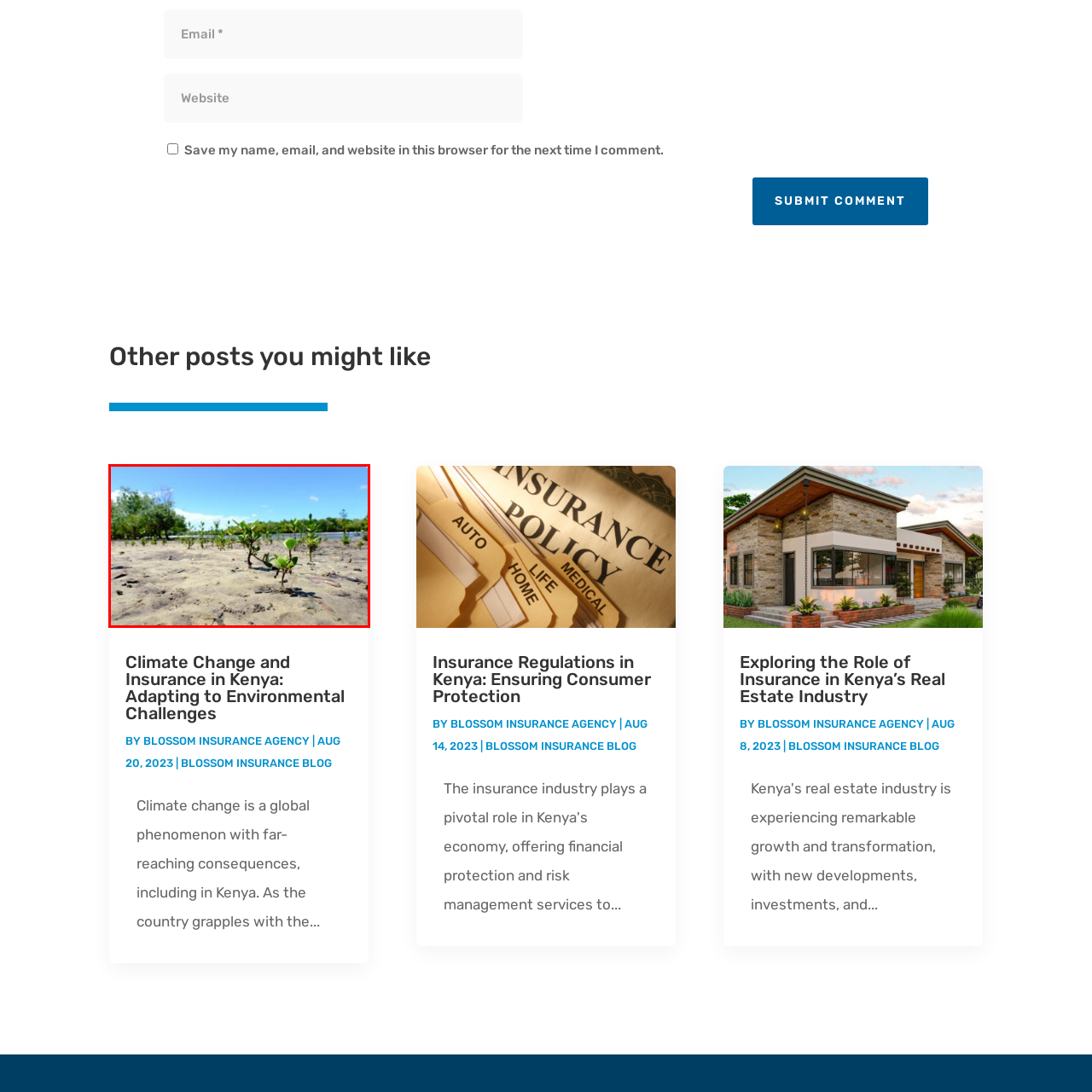Inspect the section within the red border, What is the significance of mangroves in the context of climate change? Provide a one-word or one-phrase answer.

Coastal protection and biodiversity